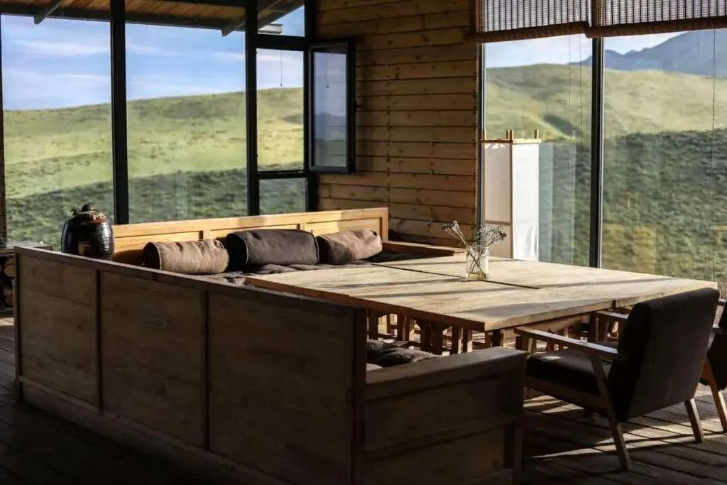Explain the scene depicted in the image, including all details.

The image showcases a beautifully designed interior space at Norden Camp, a luxury Tibetan campsite situated on the stunning Tibetan Plateau. The room features a spacious wooden dining area, characterized by its large, rustic table surrounded by comfortable seating. Plush cushions dot the benches, inviting guests to relax and enjoy their meals or conversations while soaking in the breathtaking natural surroundings visible through the expansive windows. These large windows allow ample natural light to flood the room and provide sweeping views of the lush, green hills outside, accentuating the camp's commitment to blending comfort with the serene beauty of Tibetan landscapes. Composed with natural materials and a simple yet elegant aesthetic, this inviting space reflects Norden Camp's ethos of cultural immersion and sustainability. Photo credit: Norden Travel.